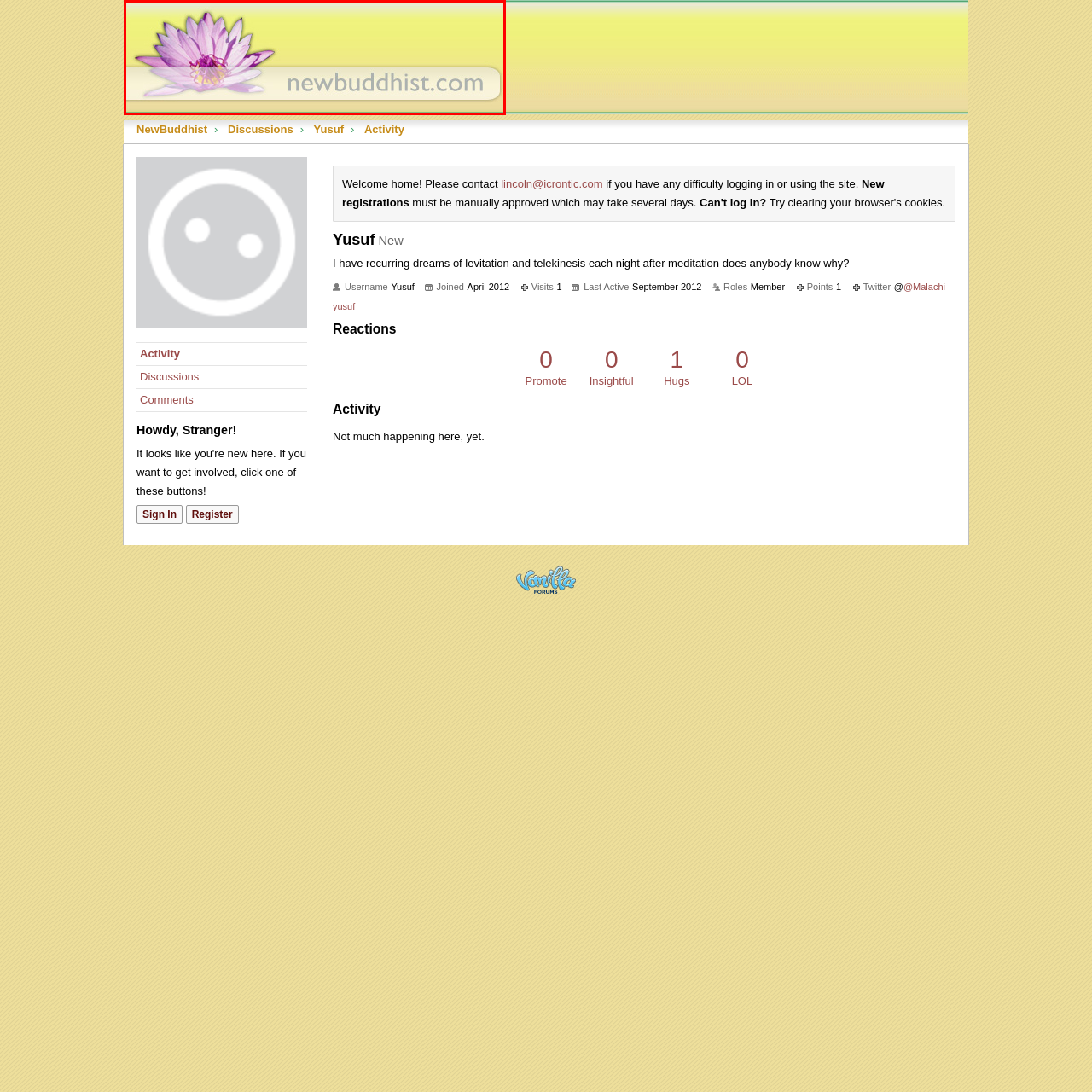Provide an in-depth caption for the picture enclosed by the red frame.

The image features a serene and elegant water lily, symbolizing purity and enlightenment, set against a soft yellow background that evokes a sense of tranquility. Below the flower, the website's URL, "newbuddhist.com," is prominently displayed, indicating its focus on Buddhist teachings and community. The overall design conveys a peaceful atmosphere, inviting viewers to explore the wisdom and discussions available on the site. This combination of visual elements reflects the themes of serenity and spiritual growth commonly associated with Buddhism.